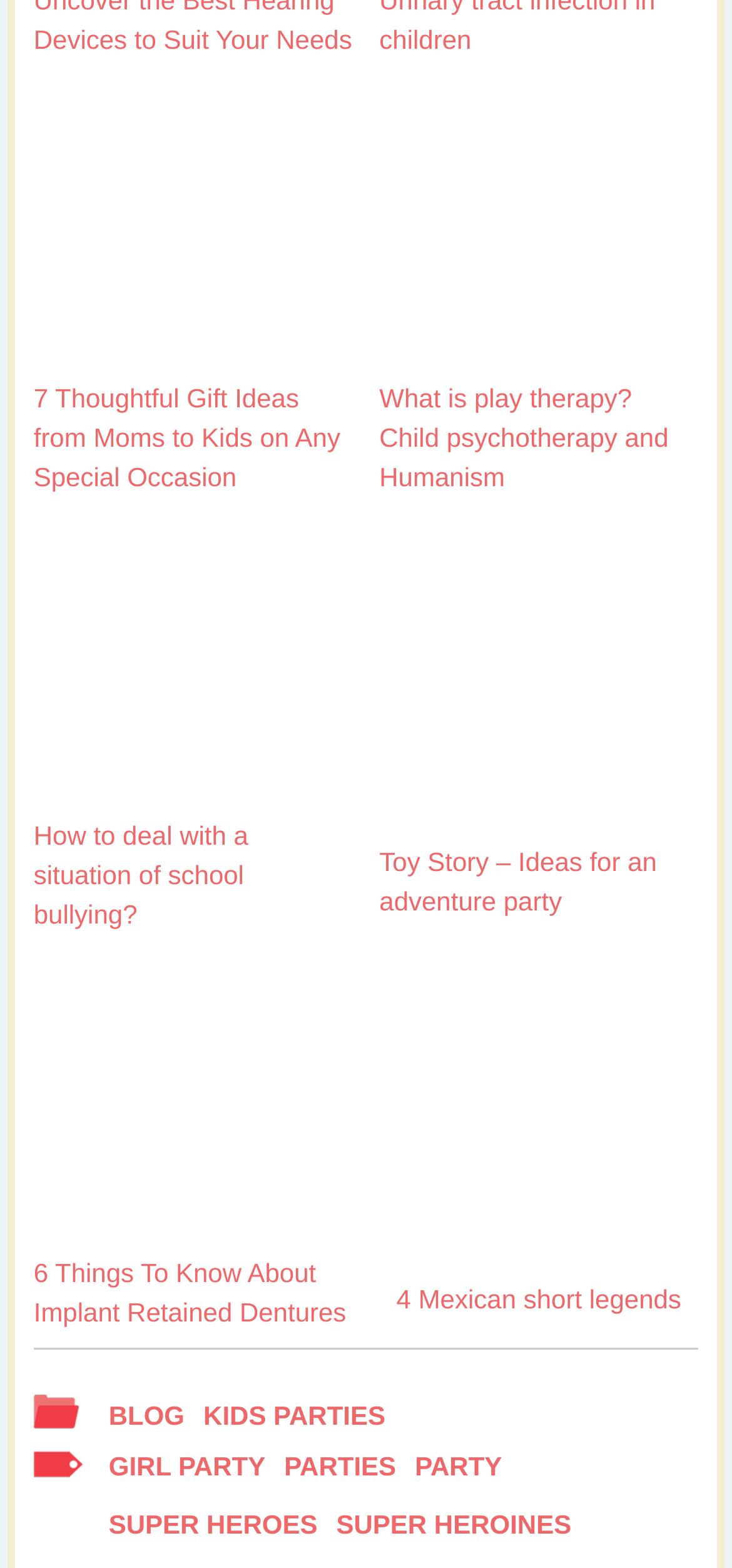Provide the bounding box coordinates of the area you need to click to execute the following instruction: "Explore the blog section".

[0.148, 0.893, 0.252, 0.912]